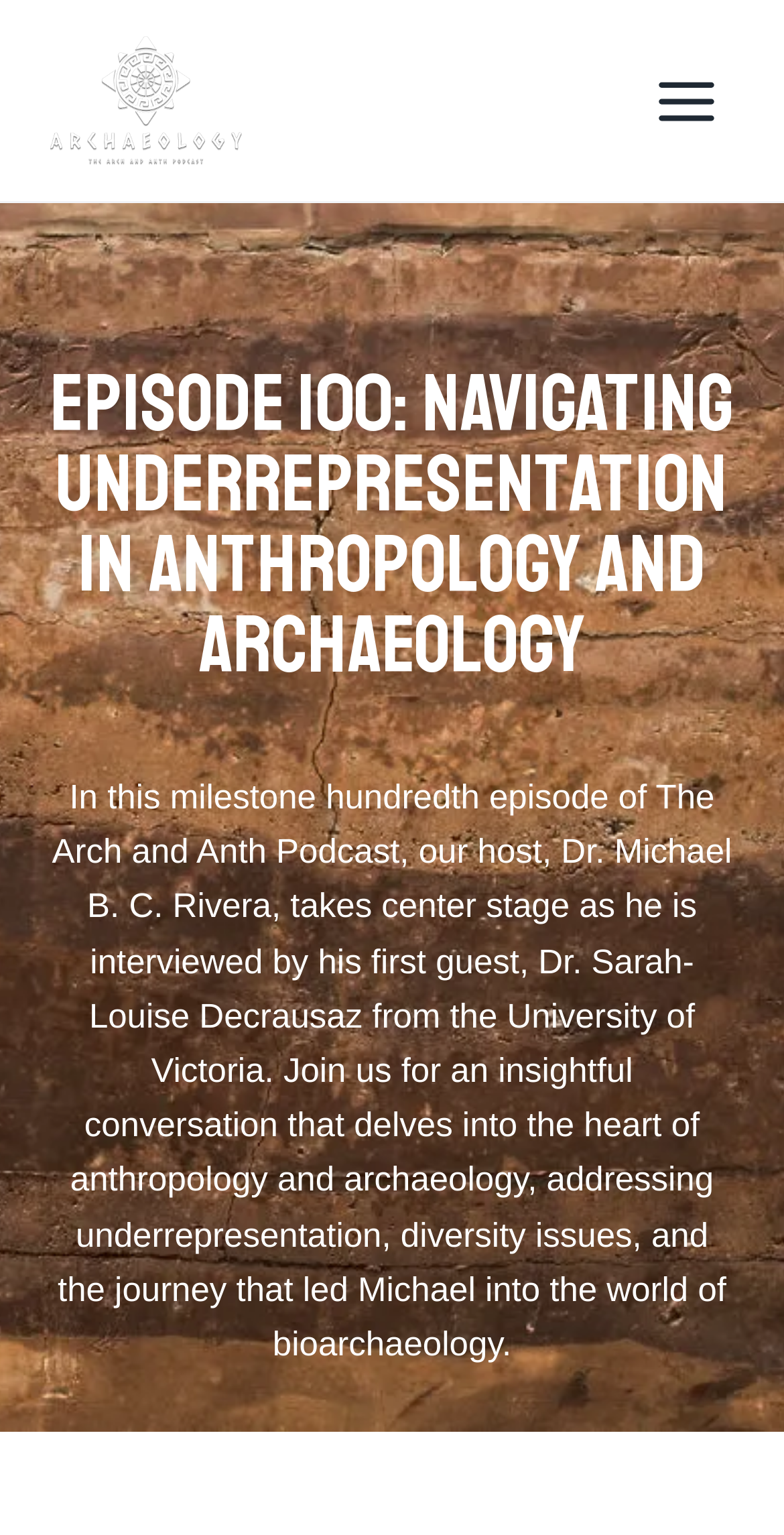Extract the primary heading text from the webpage.

Episode 100: Navigating Underrepresentation In Anthropology And Archaeology